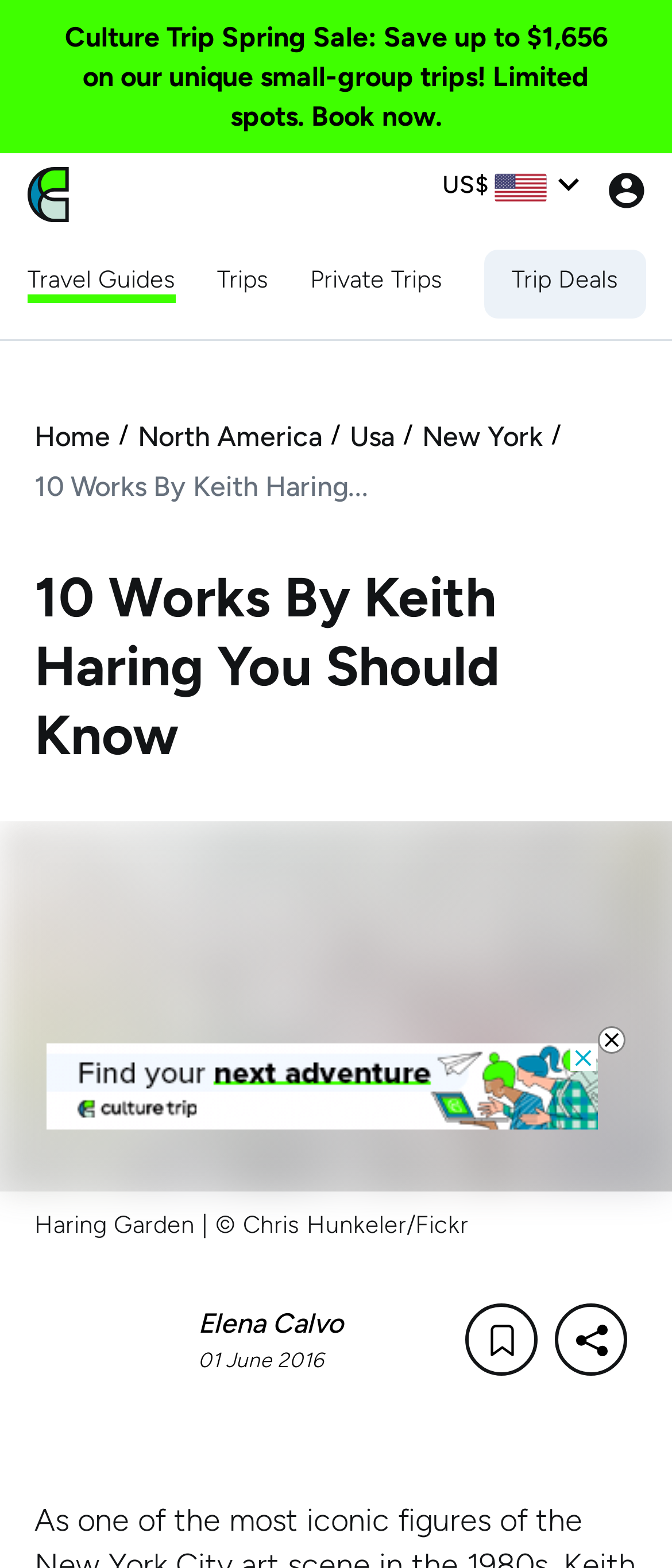Could you provide the bounding box coordinates for the portion of the screen to click to complete this instruction: "Click the Culture Trip logo"?

[0.041, 0.112, 0.103, 0.133]